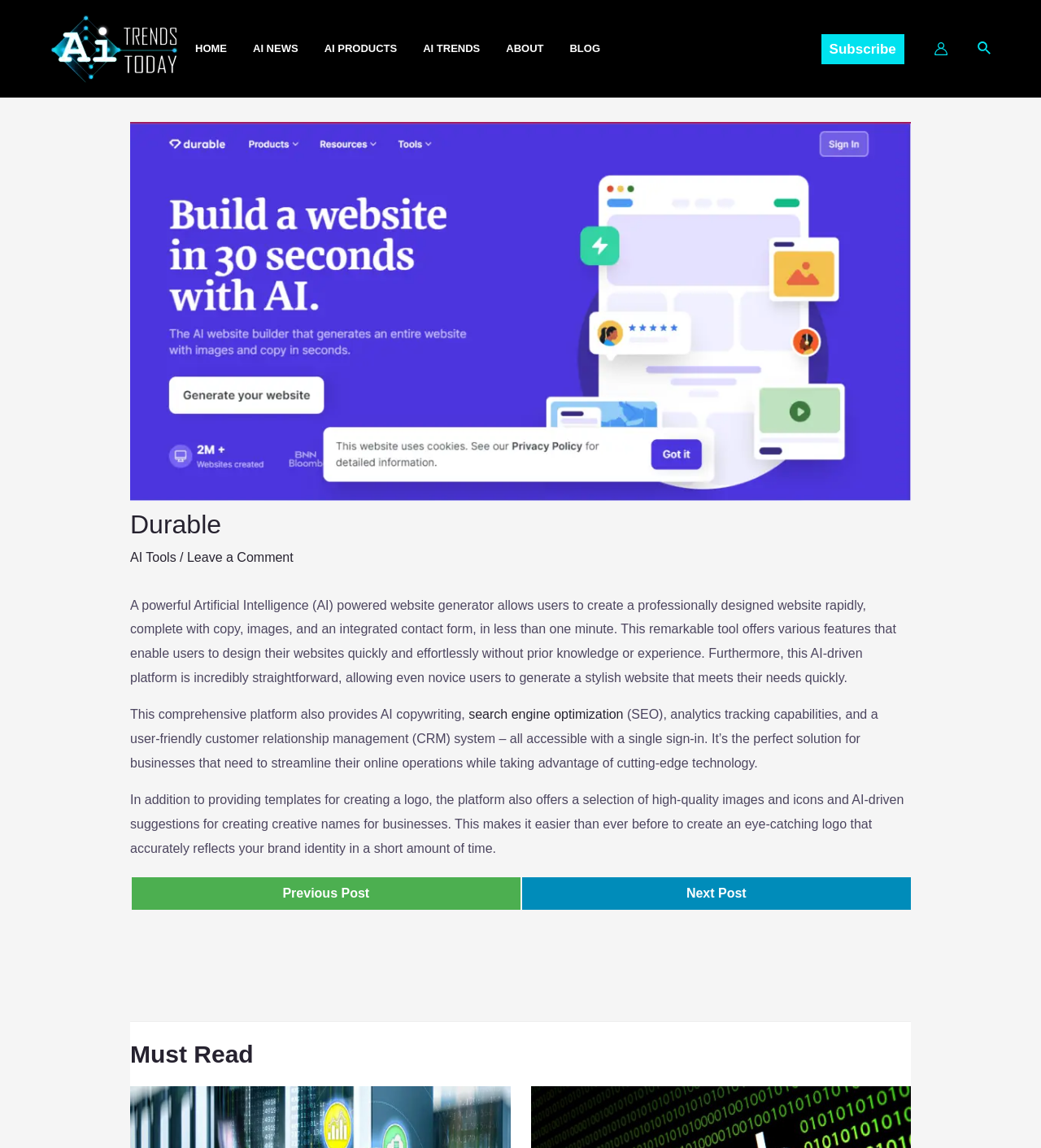What is the benefit of the platform's logo creation feature?
Please use the image to provide an in-depth answer to the question.

The benefit of the platform's logo creation feature is that it allows users to create an eye-catching logo that accurately reflects their brand identity in a short amount of time, as stated in the text 'This makes it easier than ever before to create an eye-catching logo that accurately reflects your brand identity in a short amount of time'.